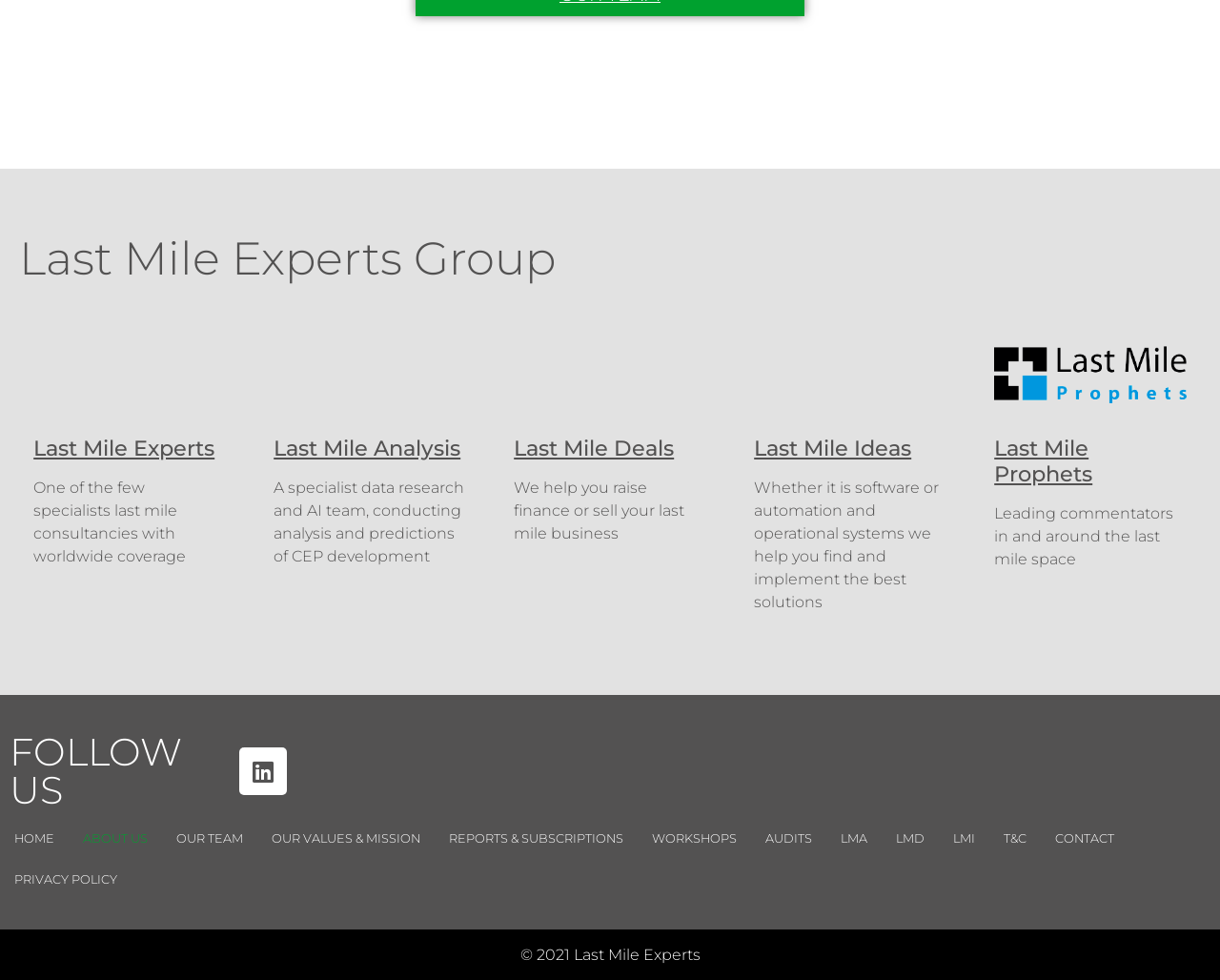Please specify the bounding box coordinates of the area that should be clicked to accomplish the following instruction: "Click on Last Mile Experts". The coordinates should consist of four float numbers between 0 and 1, i.e., [left, top, right, bottom].

[0.027, 0.444, 0.176, 0.471]